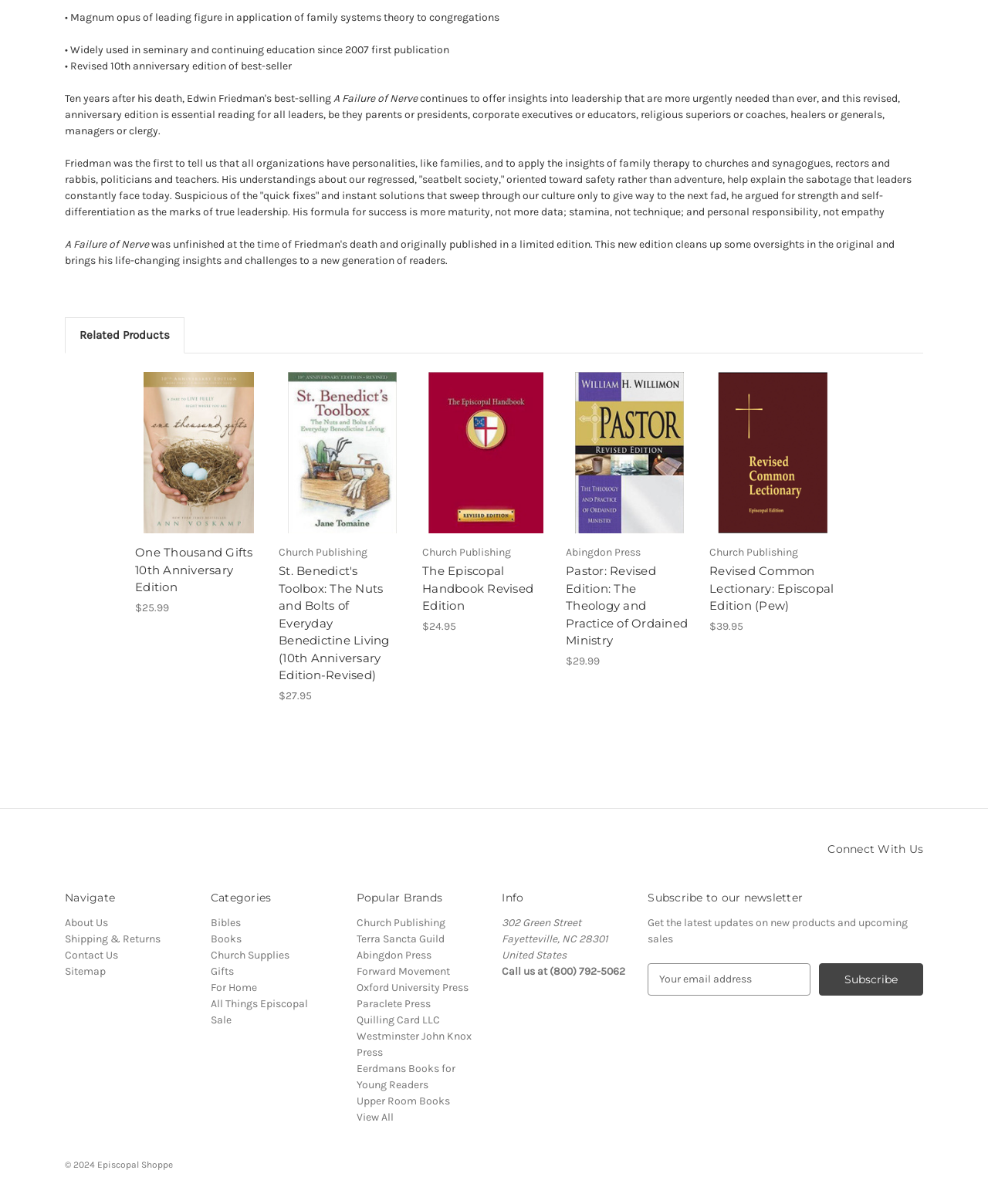Locate the bounding box coordinates of the region to be clicked to comply with the following instruction: "Click the 'Add to Cart' button of 'Pastor: Revised Edition: The Theology and Practice of Ordained Ministry'". The coordinates must be four float numbers between 0 and 1, in the form [left, top, right, bottom].

[0.592, 0.378, 0.682, 0.397]